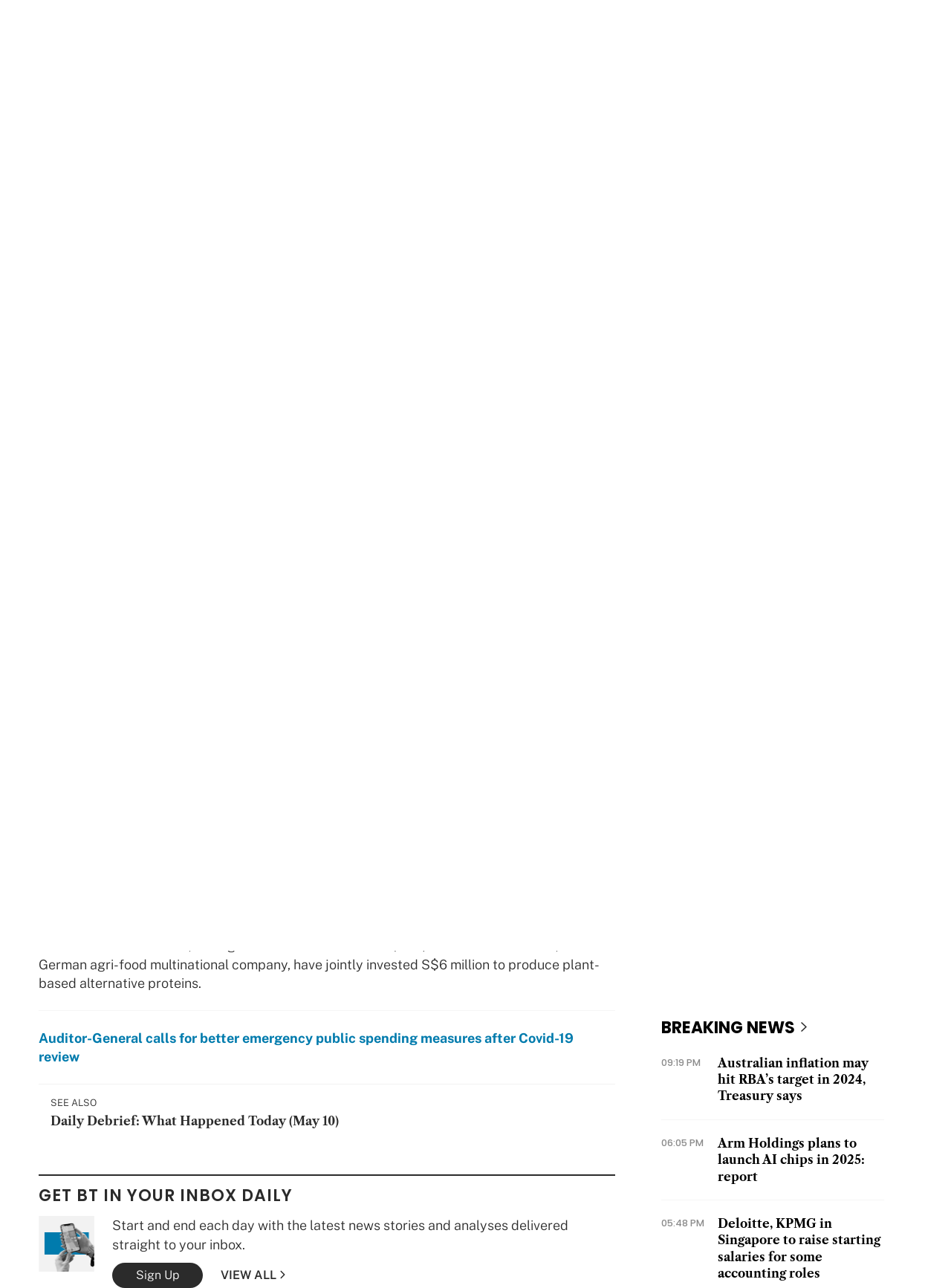Provide a comprehensive description of the webpage.

The webpage is titled "Daily Debrief: What Happened Today" and features a collection of news articles and stories. At the top, there is a navigation menu with links to various sections, including "myBT", "COMPANIES", "PROPERTY", "STARTUPS", "OPINION", "LIFESTYLE", "PODCASTS", and "E-PAPER". Below the navigation menu, there is a heading "INTERNATIONAL" with a link to the same title.

The main content of the page is divided into several sections. The first section features a large image with a caption "WuXi Biologics aims to increase its biomanufacturing capacity by 120,000 litres by 2026." Below the image, there is a button to expand the image and a link to the "Daily Debrief" section.

The next section is titled "Stories you might have missed" and features a list of news articles with summaries. The articles are arranged in a vertical column, with each article consisting of a title, a brief summary, and a link to the full article. The articles are separated by horizontal lines.

Below the list of articles, there is a section titled "SEE ALSO" with a link to a previous edition of the "Daily Debrief". Further down, there is a section titled "GET BT IN YOUR INBOX DAILY" with an image and a brief description of the newsletter. There is also a link to view all news stories.

Finally, there is a section titled "BREAKING NEWS" with a list of three news articles, each with a title, a brief summary, and a link to the full article. The articles are arranged in a vertical column, with each article featuring a timestamp and a link to the full article.